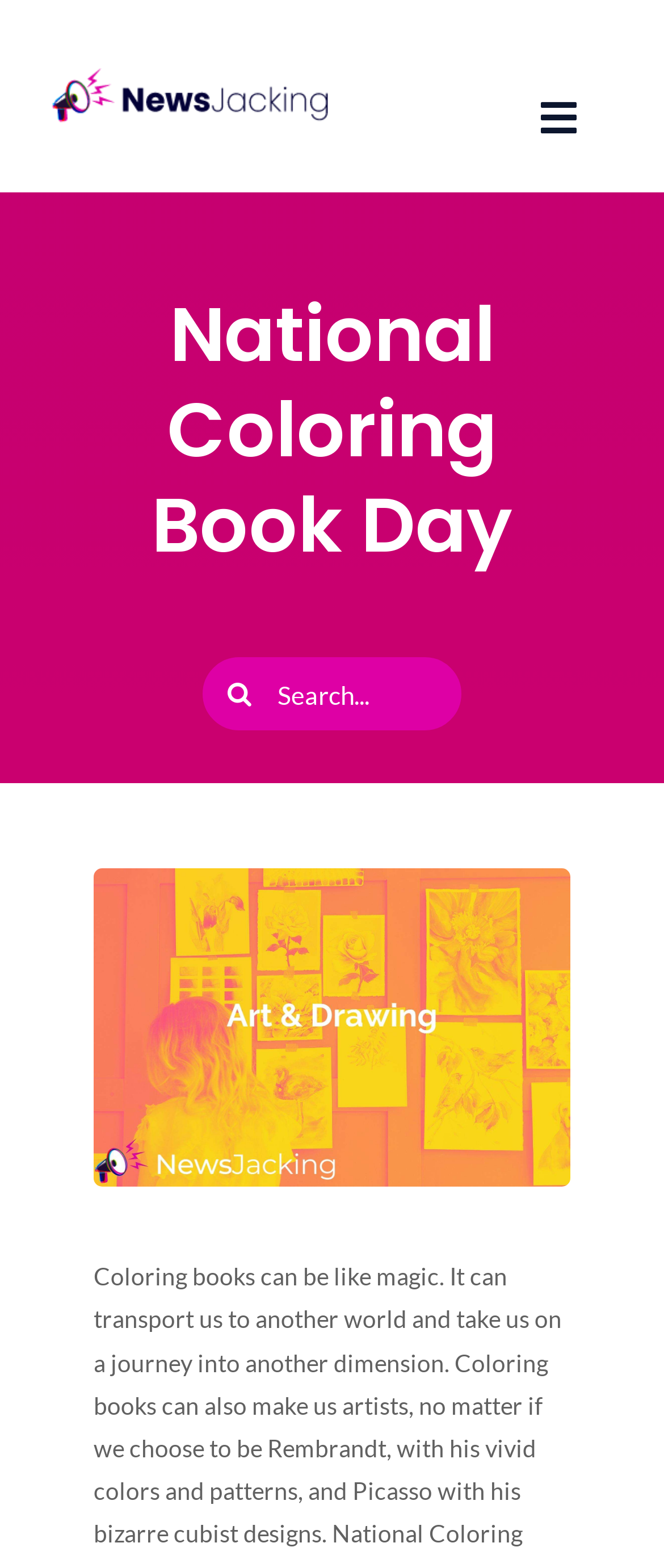Respond to the following question using a concise word or phrase: 
How many navigation menu items are there?

7